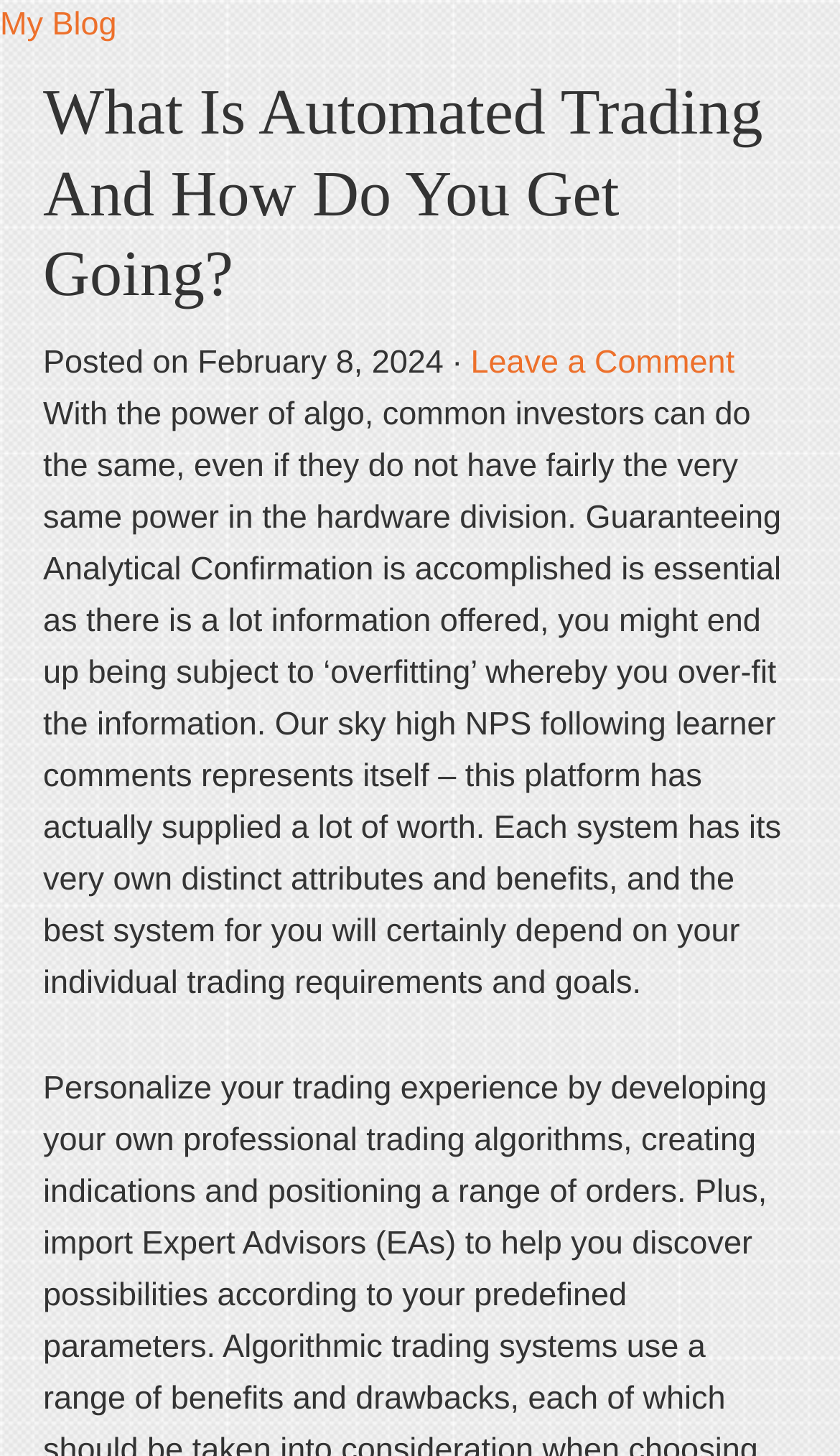Generate an in-depth caption that captures all aspects of the webpage.

The webpage is about automated trading and how to get started with it. At the top-left corner, there is a link to "My Blog". Below it, there is a header section that spans almost the entire width of the page. Within this header, the title "What Is Automated Trading And How Do You Get Going?" is prominently displayed. 

To the right of the title, there is a section that shows the posting date, "February 8, 2024", and a link to "Leave a Comment". 

The main content of the page is a block of text that occupies most of the page's width. This text discusses the benefits of automated trading, the importance of analytical confirmation, and how the platform has provided value to its learners. The text is divided into four paragraphs, with the first paragraph explaining how common investors can use algo to trade like professionals. The second paragraph warns about the risk of overfitting, while the third and fourth paragraphs highlight the unique features and benefits of different trading systems.